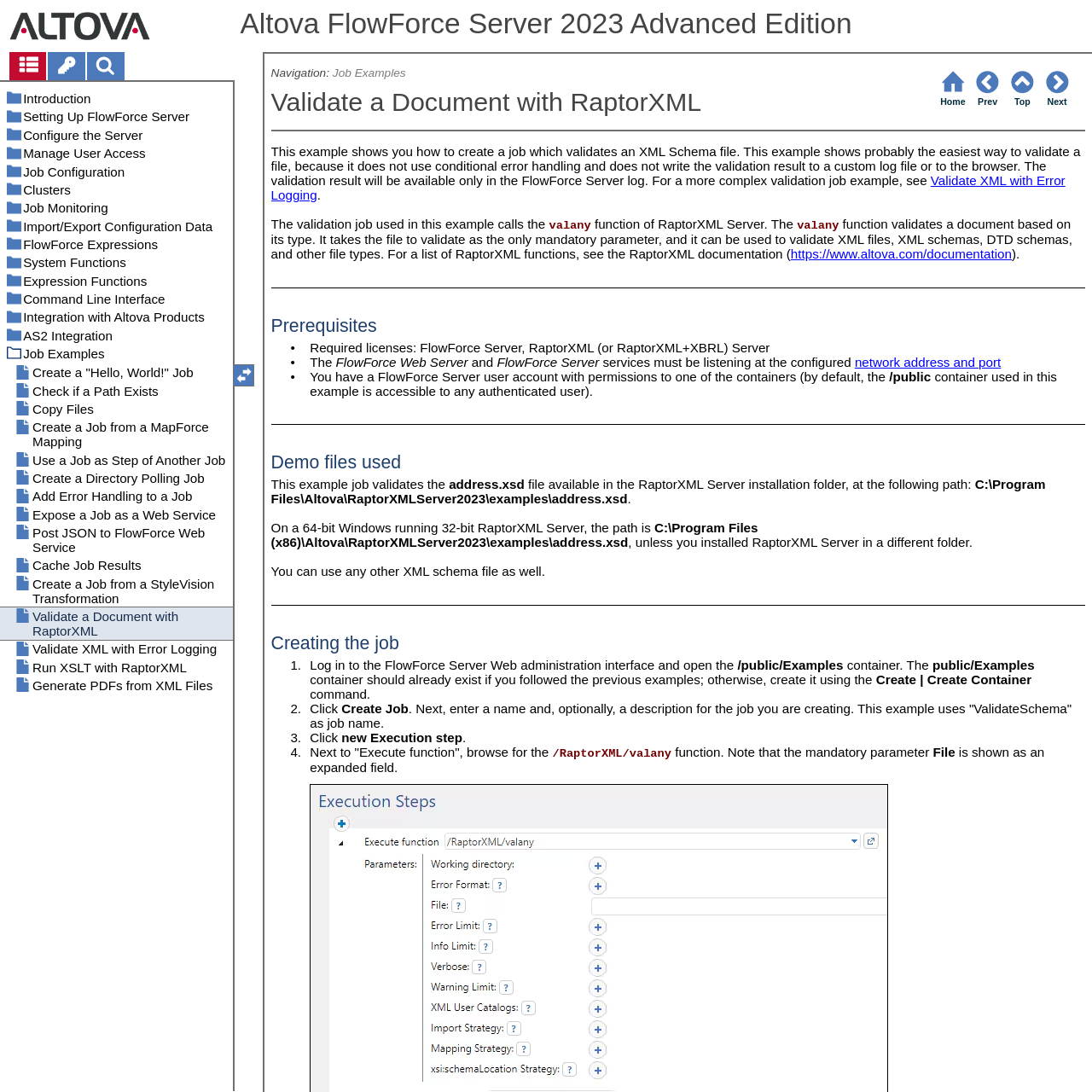Extract the bounding box coordinates for the HTML element that matches this description: "Start LicenseServer, FlowForce Server". The coordinates should be four float numbers between 0 and 1, i.e., [left, top, right, bottom].

[0.0, 0.242, 0.213, 0.272]